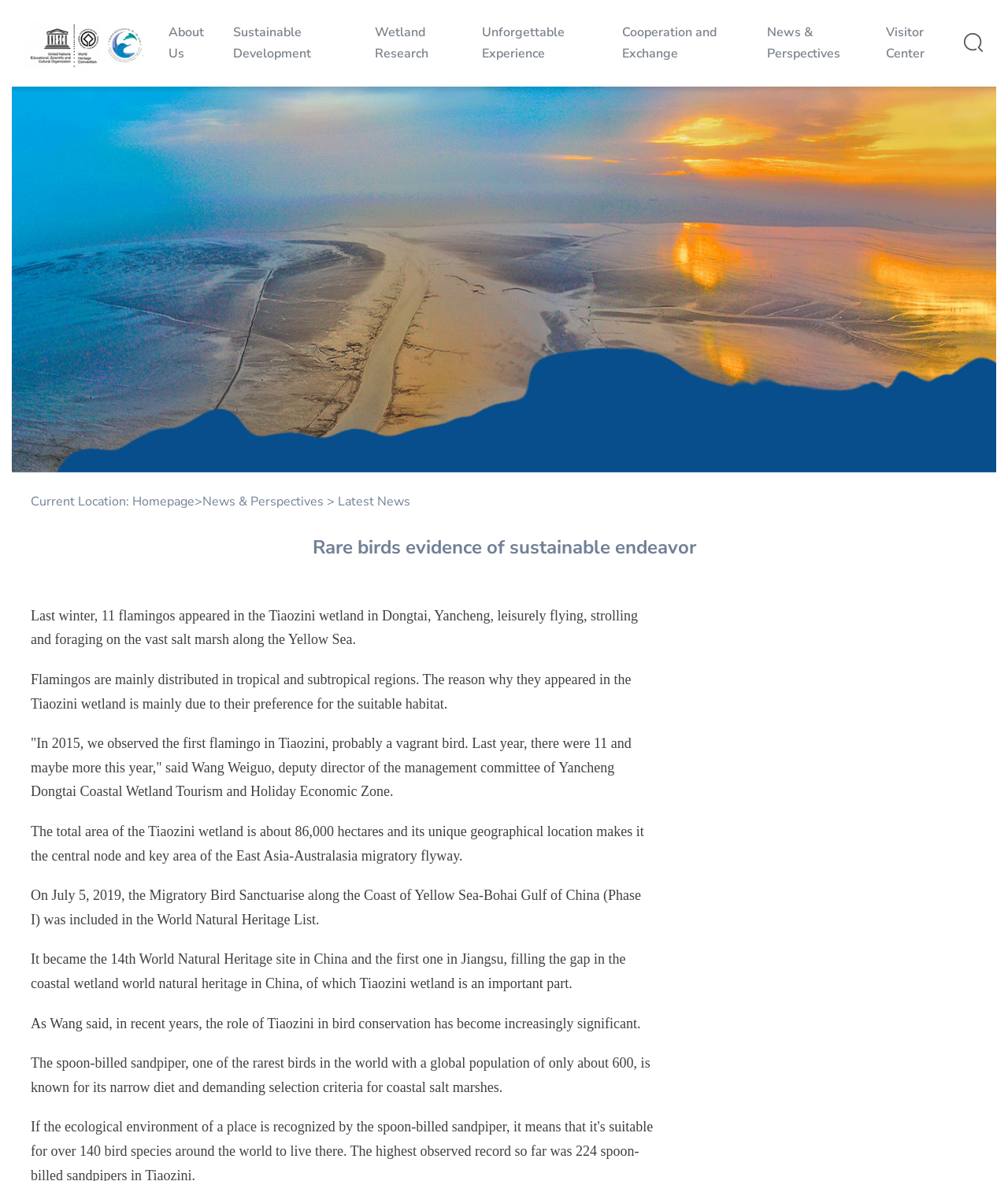How many links are there under 'About Us'?
Answer the question with as much detail as possible.

Under the 'About Us' section, there are three links: 'Our World Heritage', 'Our Organization', and 'Application Process'.